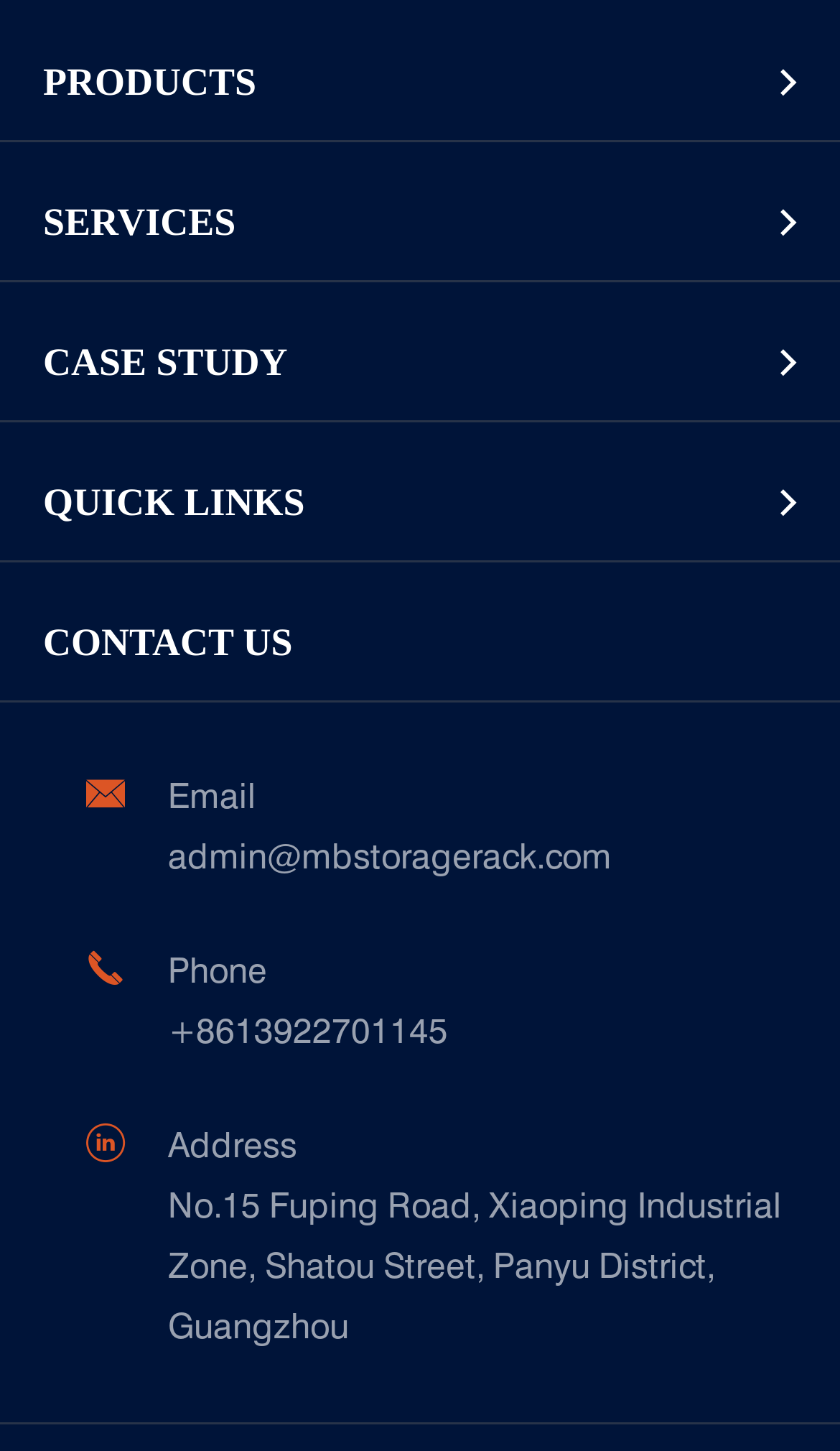What is the purpose of the 'Racking Inspection & Maintenance' service?
Answer the question with a single word or phrase by looking at the picture.

To inspect and maintain racks